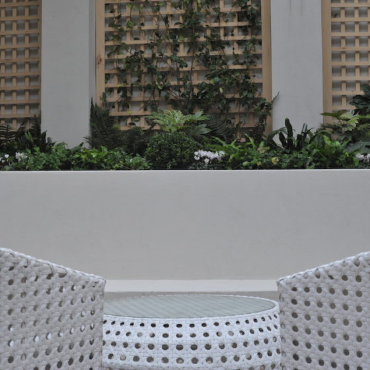What is the purpose of the vertical garden?
Provide a one-word or short-phrase answer based on the image.

Adds a touch of nature